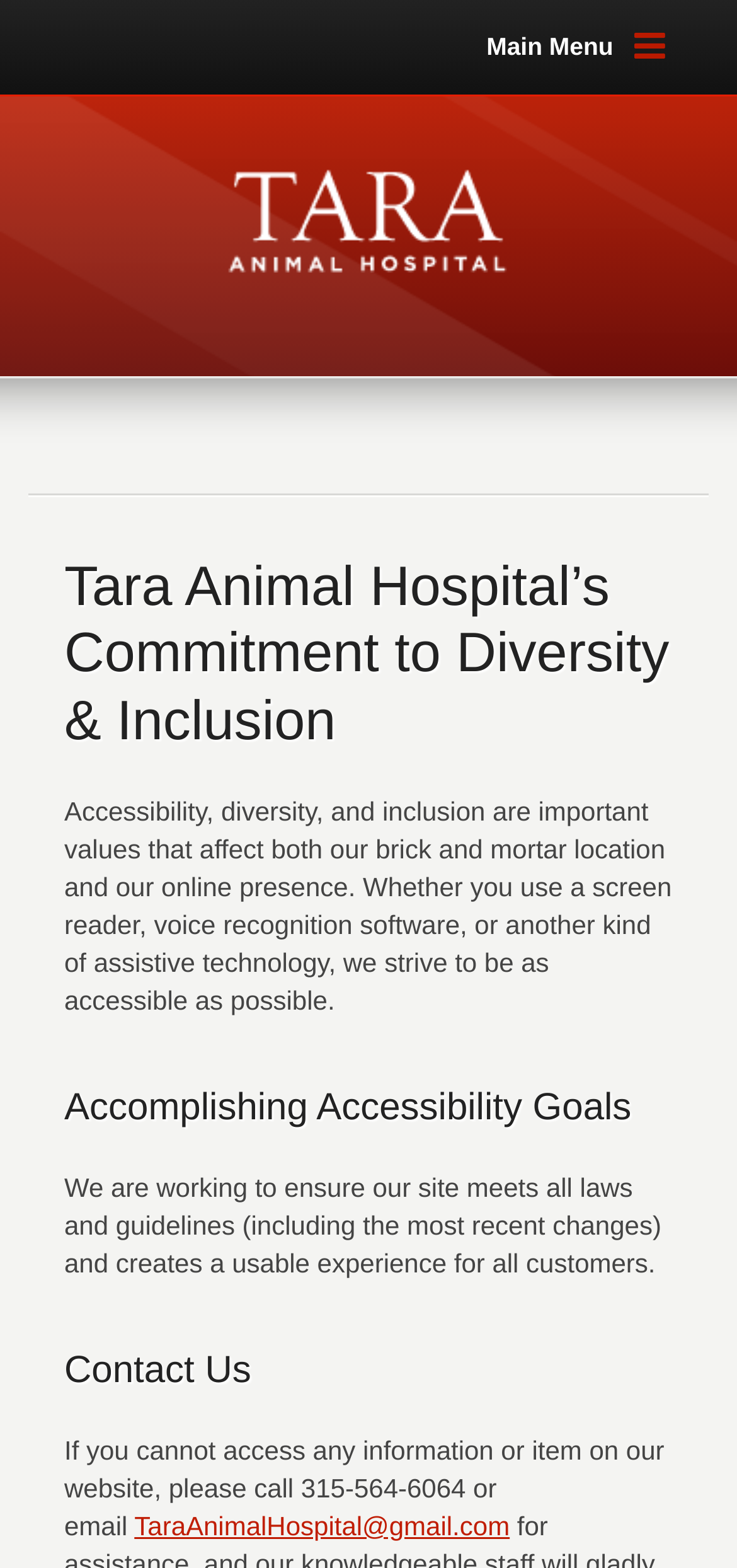What is the title or heading displayed on the webpage?

Tara Animal Hospital’s Commitment to Diversity & Inclusion